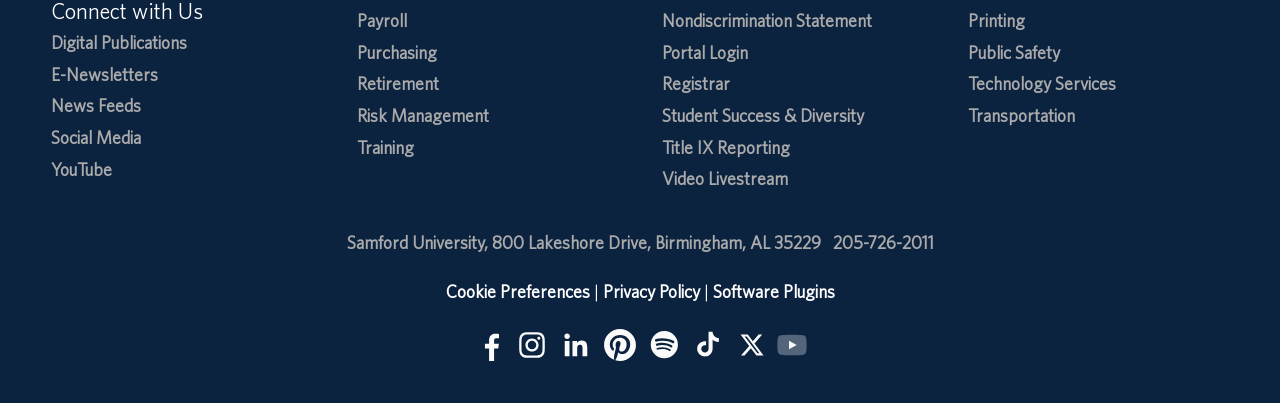Locate the bounding box coordinates of the area that needs to be clicked to fulfill the following instruction: "Visit Samford University". The coordinates should be in the format of four float numbers between 0 and 1, namely [left, top, right, bottom].

[0.271, 0.575, 0.384, 0.627]